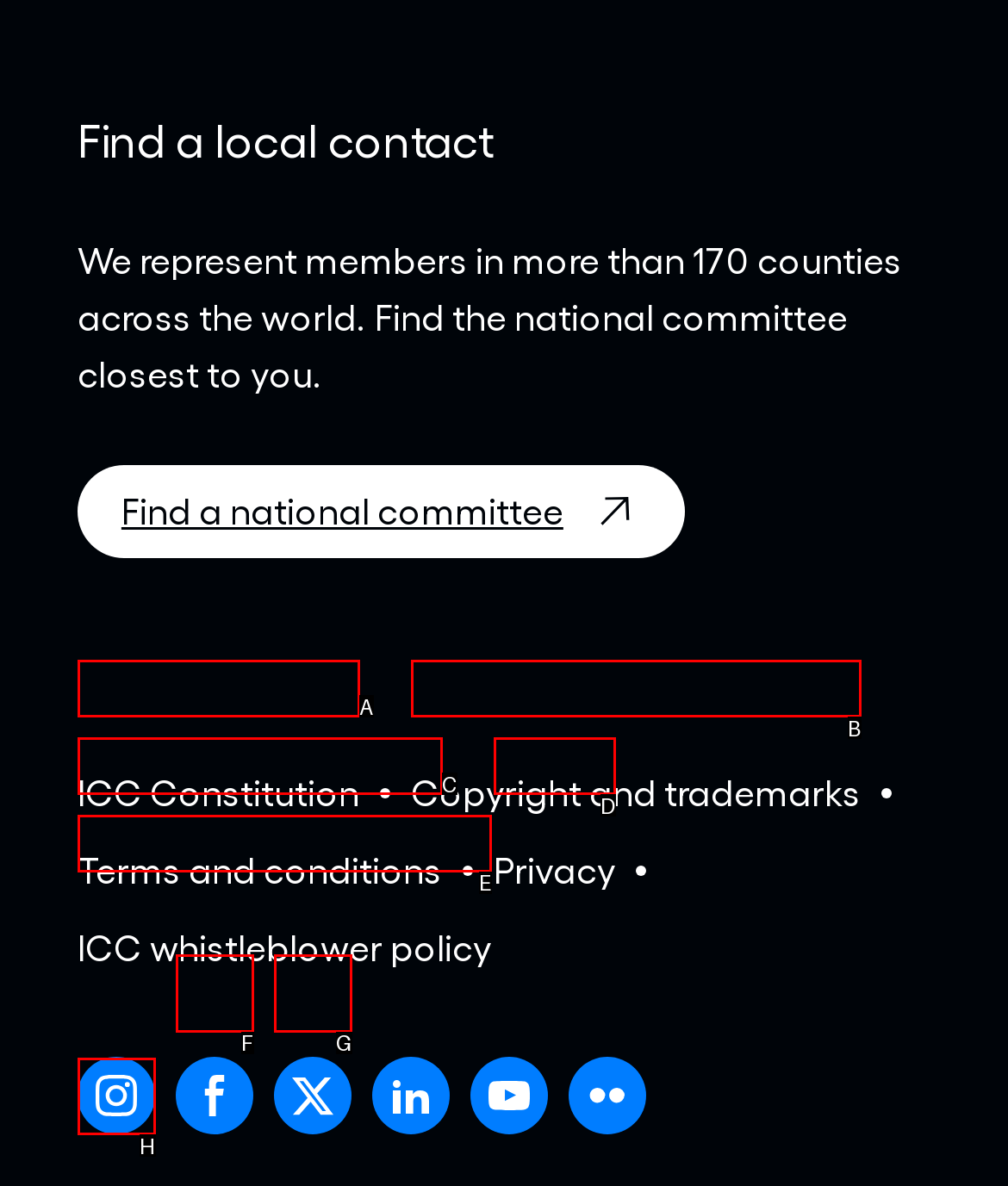Determine the letter of the element you should click to carry out the task: Go to About Us page
Answer with the letter from the given choices.

None